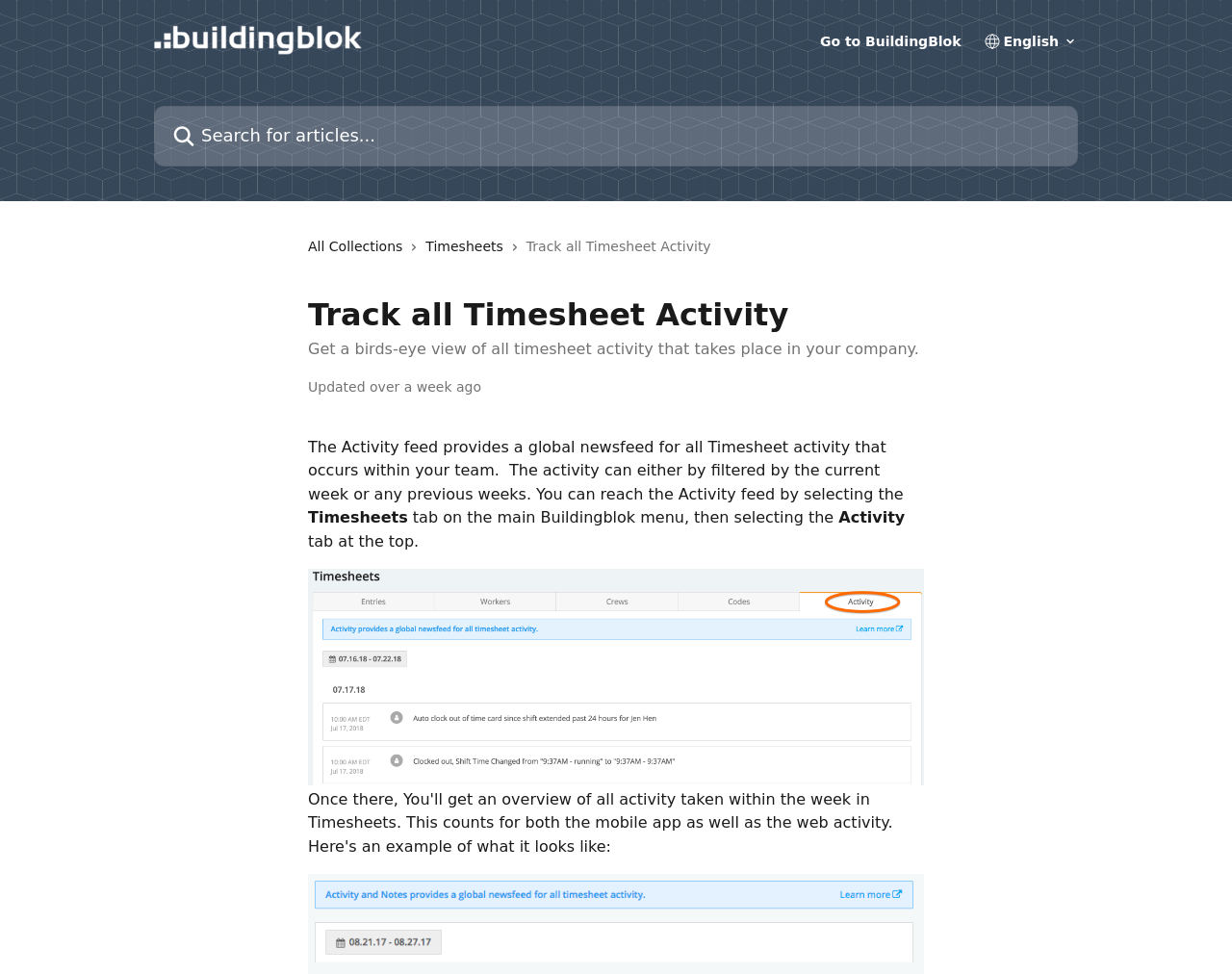Bounding box coordinates must be specified in the format (top-left x, top-left y, bottom-right x, bottom-right y). All values should be floating point numbers between 0 and 1. What are the bounding box coordinates of the UI element described as: Timesheets

[0.346, 0.242, 0.415, 0.264]